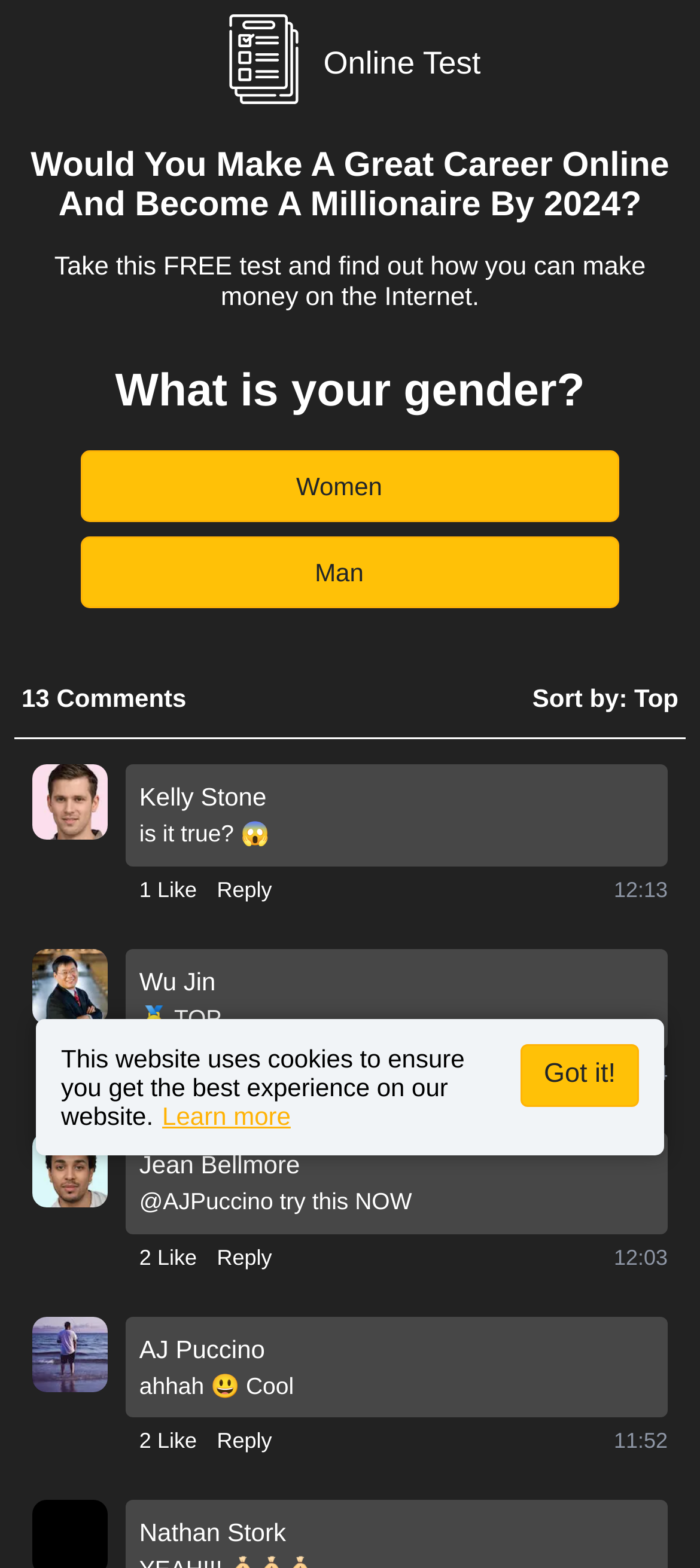How many options are available for the gender question?
Can you provide an in-depth and detailed response to the question?

I can see that there are two buttons 'Women' and 'Man' below the question 'What is your gender?', which indicates that there are two options available for the gender question.